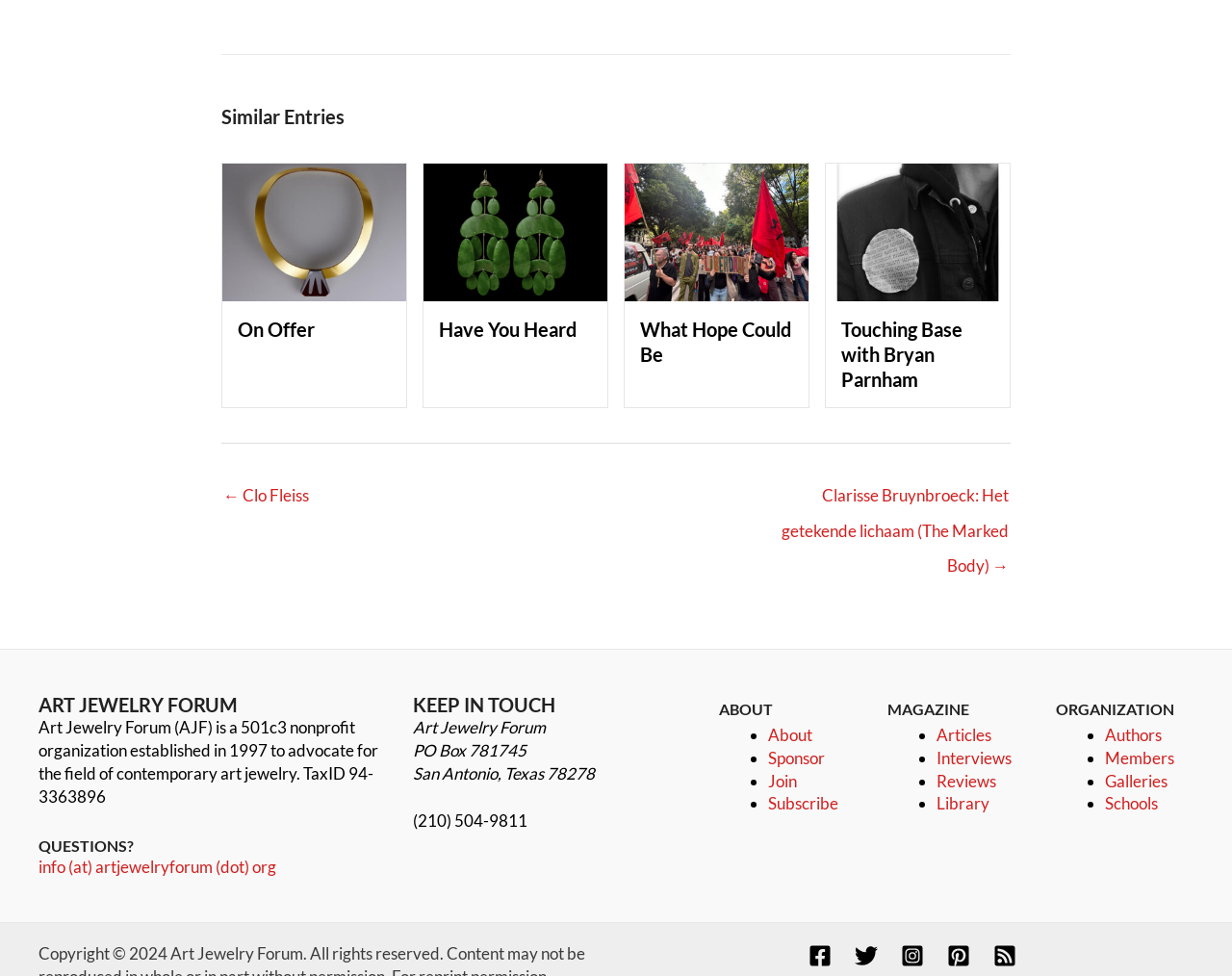What is the topic of the article 'Touching Base with Bryan Parnham'?
Based on the content of the image, thoroughly explain and answer the question.

I found the answer by looking at the heading 'Touching Base with Bryan Parnham' and its corresponding link, which suggests that the article is about Bryan Parnham.